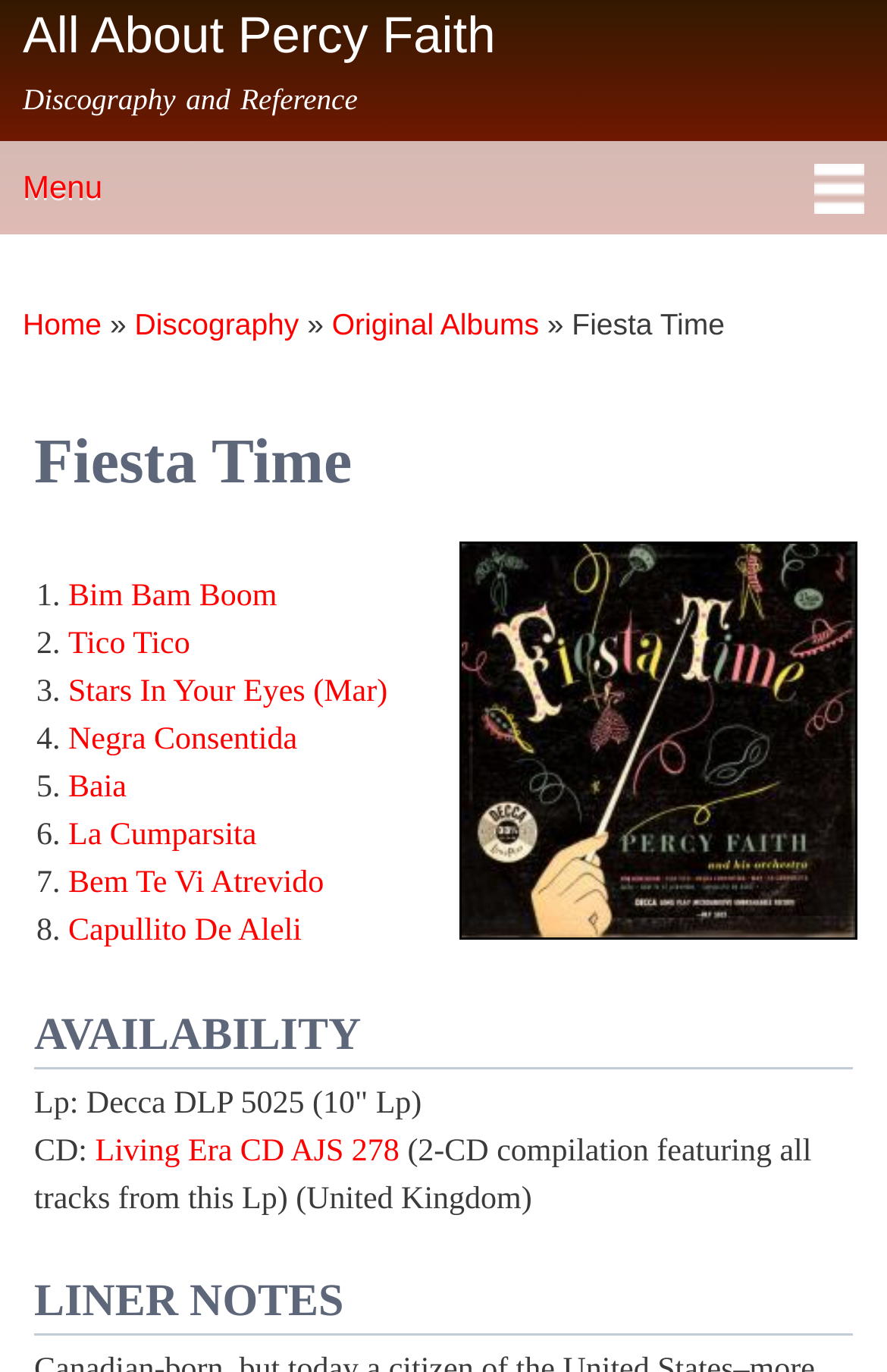What is the name of the album? Using the information from the screenshot, answer with a single word or phrase.

Fiesta Time